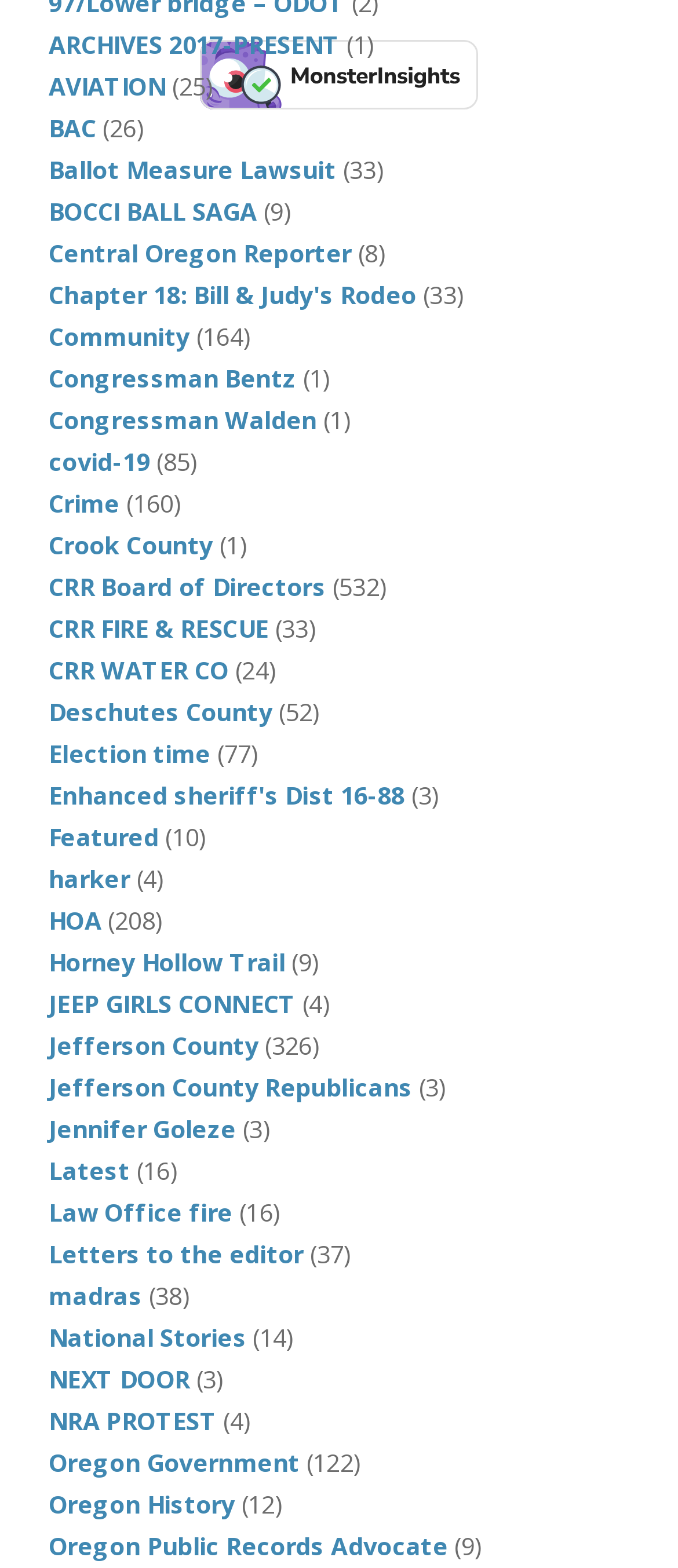Locate the bounding box coordinates of the element to click to perform the following action: 'Learn about the Oregon Government'. The coordinates should be given as four float values between 0 and 1, in the form of [left, top, right, bottom].

[0.072, 0.893, 0.442, 0.894]